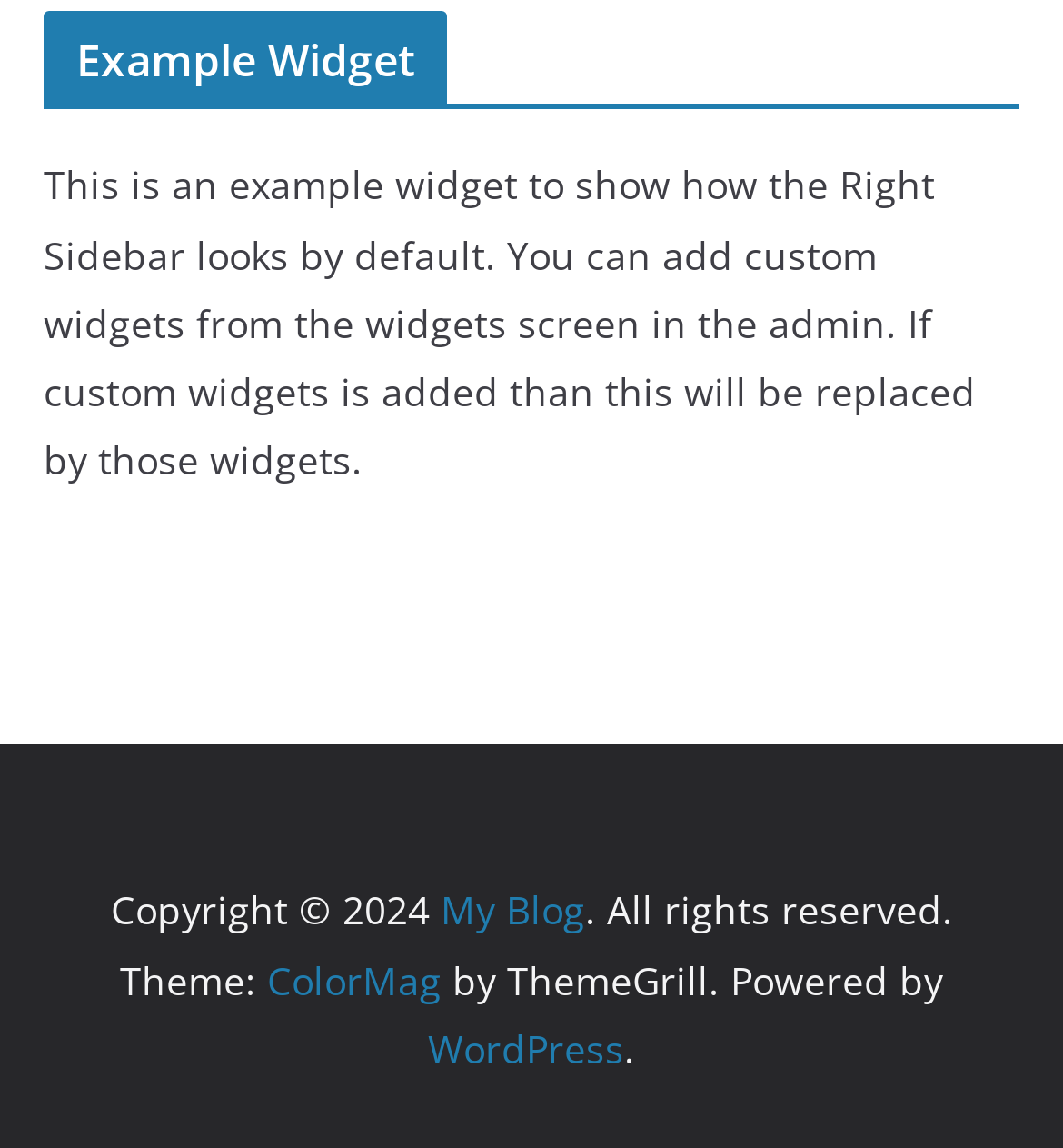From the given element description: "ColorMag", find the bounding box for the UI element. Provide the coordinates as four float numbers between 0 and 1, in the order [left, top, right, bottom].

[0.251, 0.83, 0.415, 0.875]